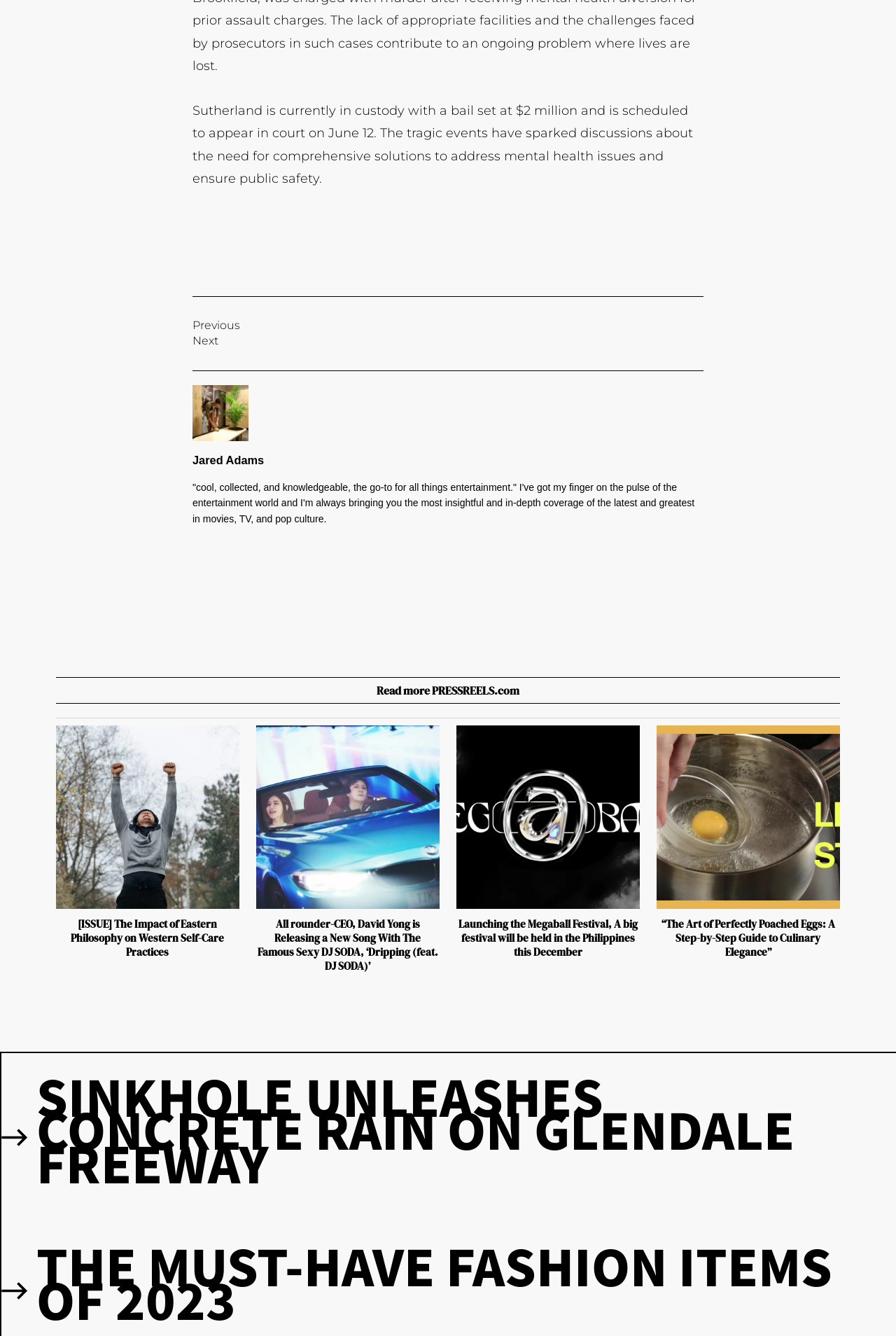Find the bounding box coordinates of the clickable area required to complete the following action: "Learn about the Megaball Festival in the Philippines".

[0.509, 0.543, 0.714, 0.68]